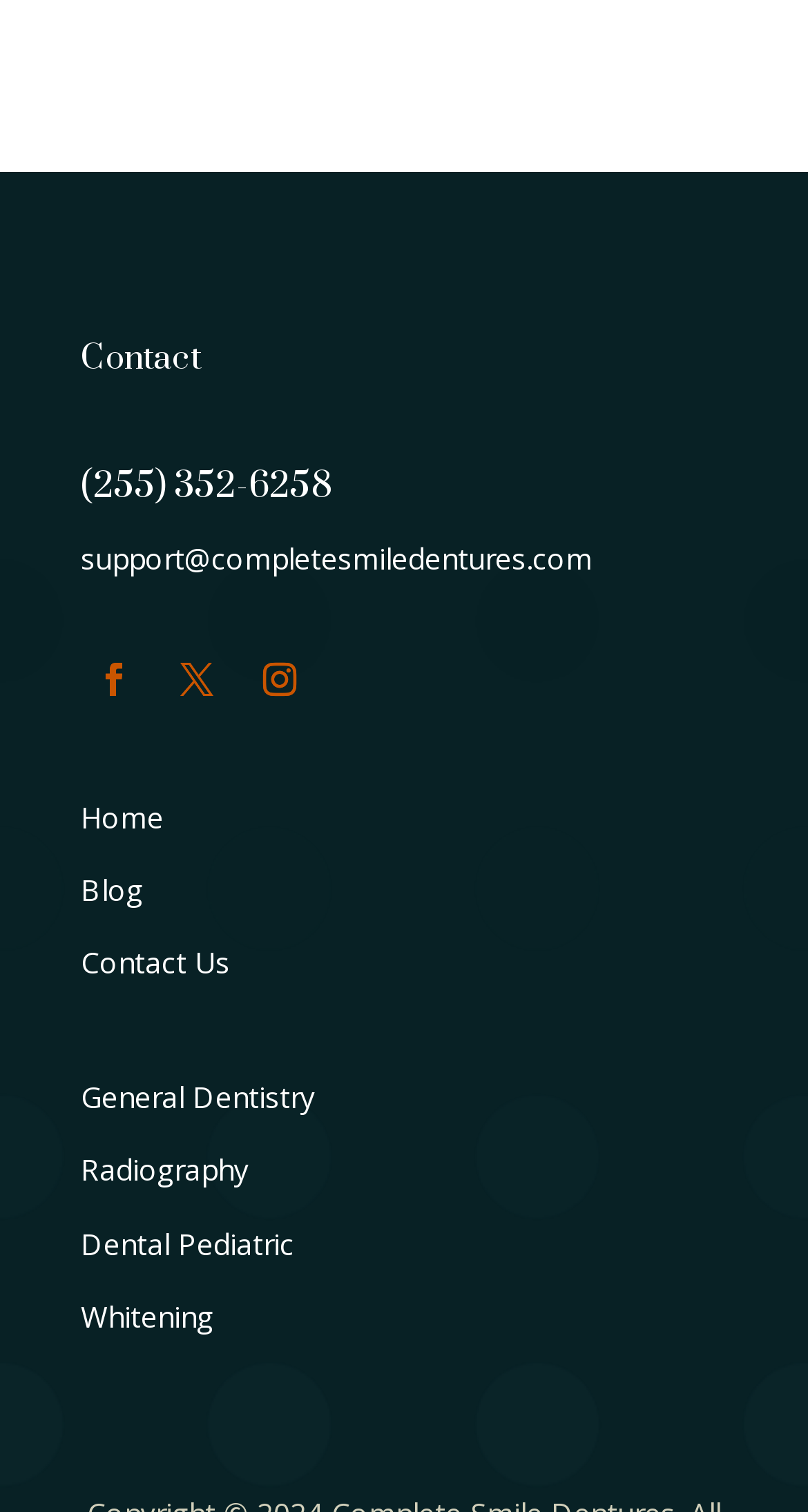Determine the bounding box coordinates of the section I need to click to execute the following instruction: "Go to Home". Provide the coordinates as four float numbers between 0 and 1, i.e., [left, top, right, bottom].

[0.1, 0.527, 0.203, 0.553]